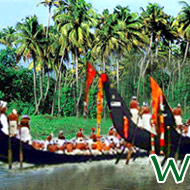Detail the scene shown in the image extensively.

A vibrant scene showcasing traditional Kerala houseboats, known as kettuvallams, gracefully gliding through the lush backwaters of Alappuzha. The image captures a group of individuals adorned in traditional attire, energetically participating in a boat race, a cultural highlight of the region. Surrounded by tall palm trees and verdant landscapes, this picturesque view exemplifies the beauty and rich cultural heritage of Kerala, inviting travelers to experience its enchanting waterways and lively festivities. The backdrop of tranquil nature complements the festive atmosphere, making it a perfect representation of Alappuzha's charm and allure as a top travel destination in India.